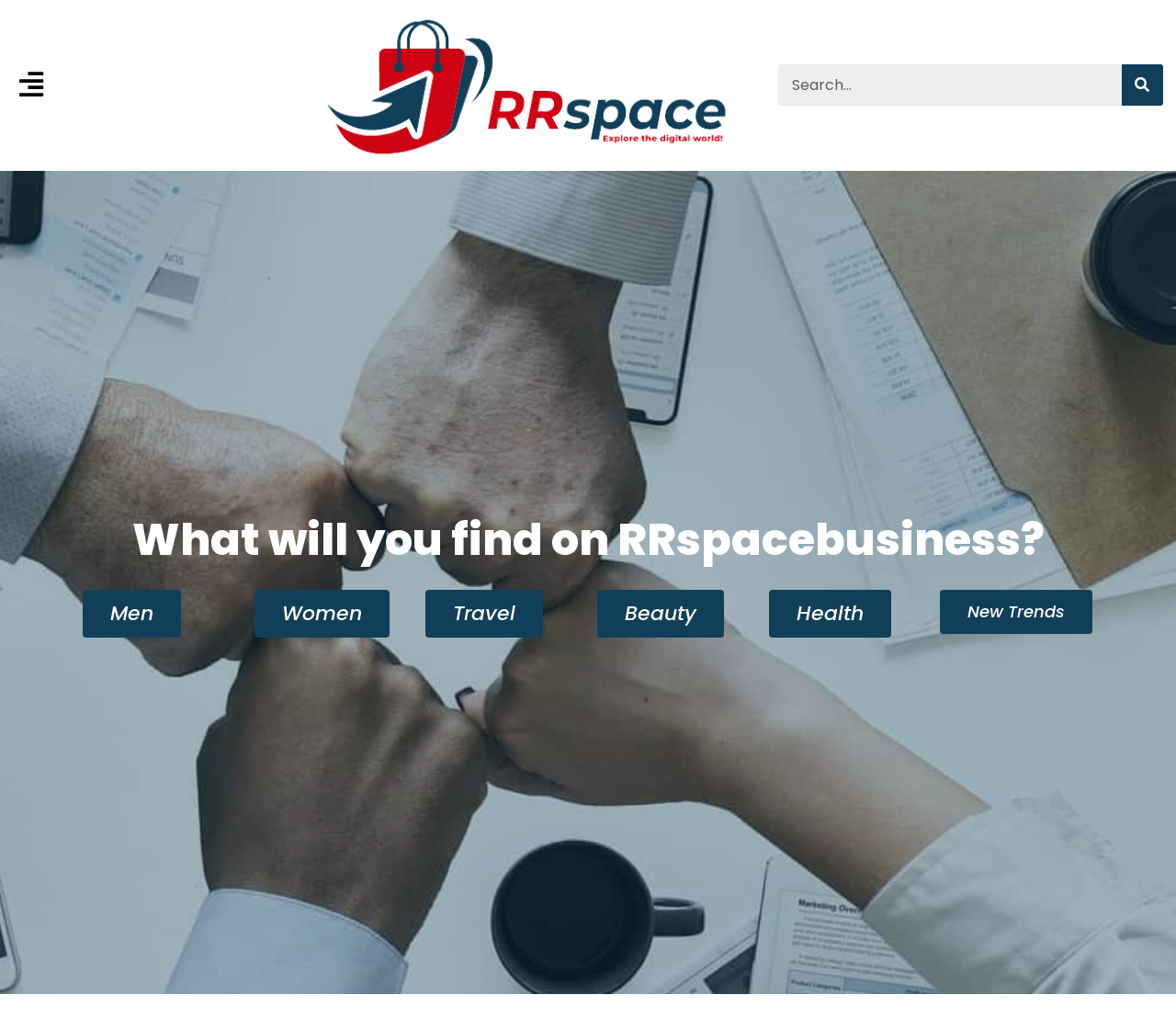Please identify the bounding box coordinates of the region to click in order to complete the given instruction: "View New Trends page". The coordinates should be four float numbers between 0 and 1, i.e., [left, top, right, bottom].

[0.799, 0.573, 0.929, 0.616]